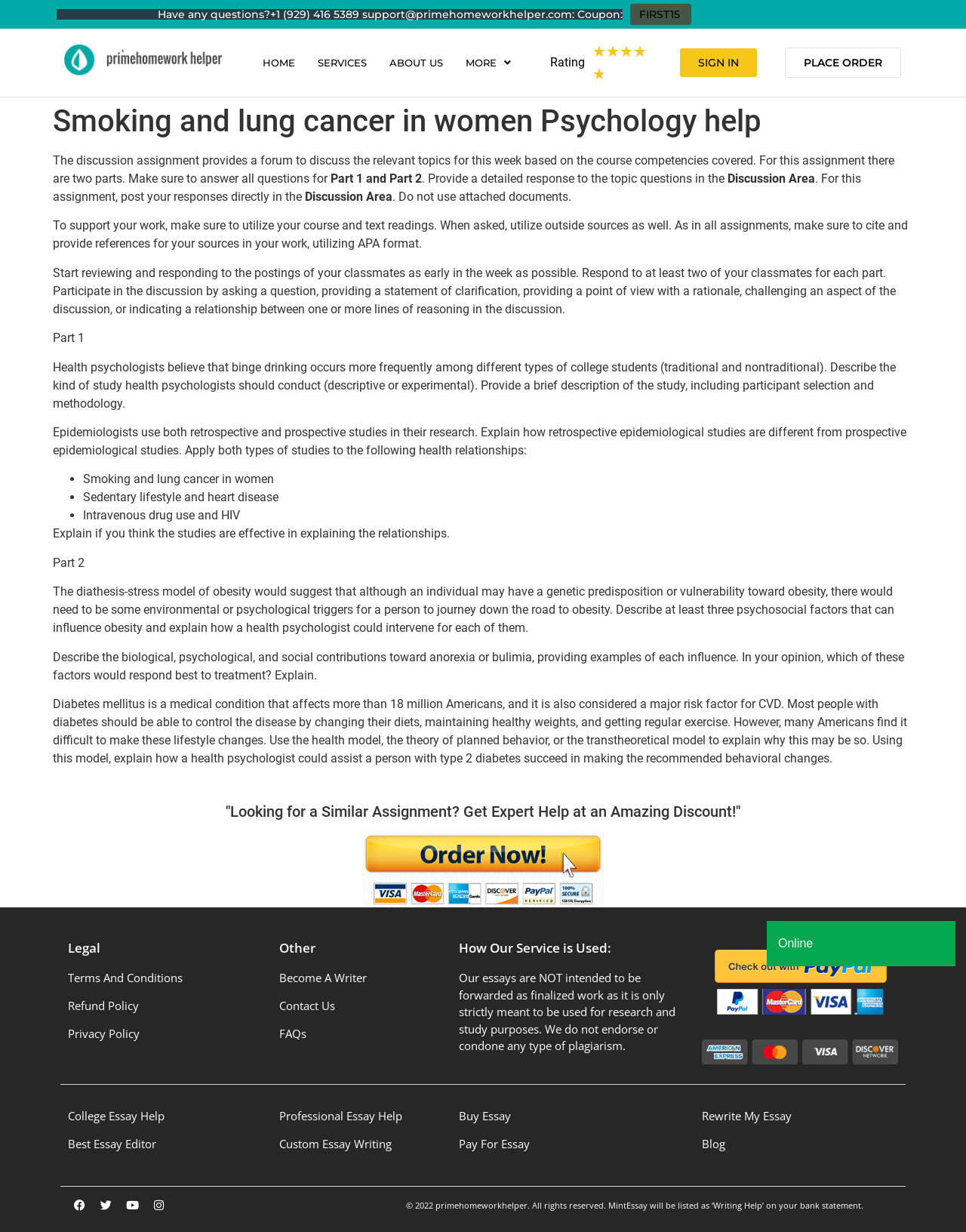Extract the text of the main heading from the webpage.

Smoking and lung cancer in women Psychology help